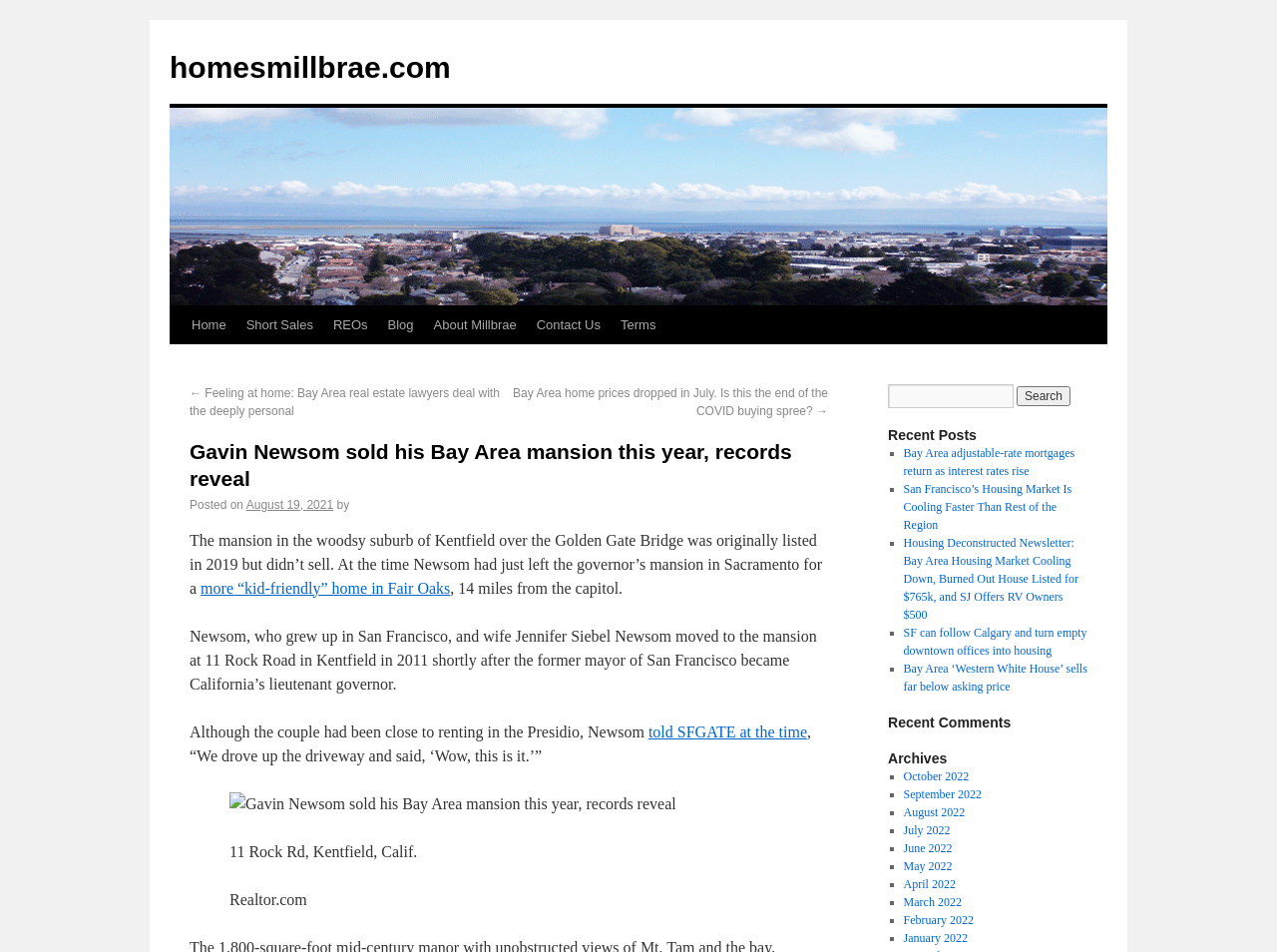What was Gavin Newsom's previous position before becoming California's lieutenant governor?
Give a comprehensive and detailed explanation for the question.

The article states that Gavin Newsom, who grew up in San Francisco, and wife Jennifer Siebel Newsom moved to the mansion at 11 Rock Road in Kentfield in 2011 shortly after the former mayor of San Francisco became California's lieutenant governor.